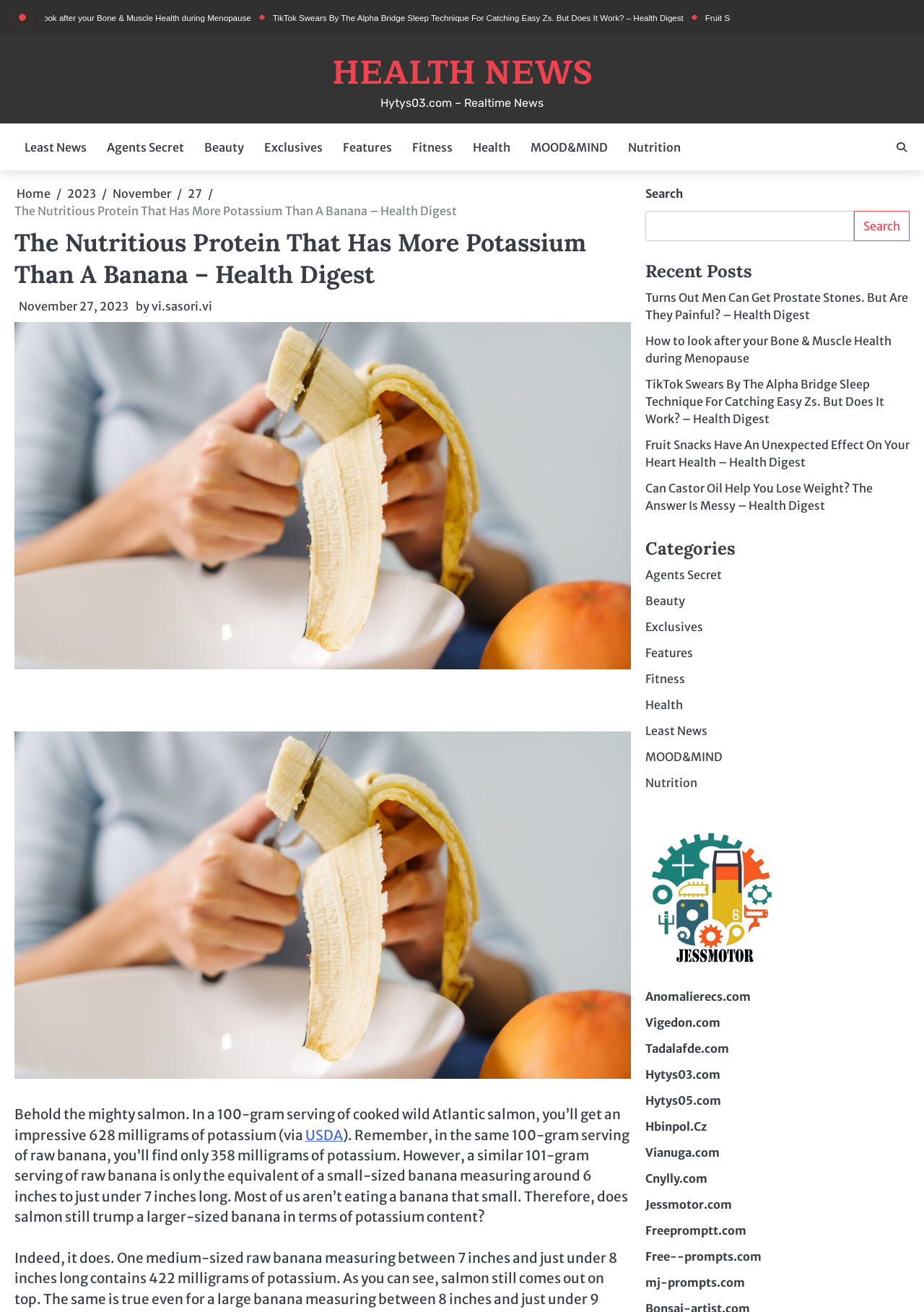Provide an in-depth description of the elements and layout of the webpage.

This webpage is about health news and nutrition, with a focus on the benefits of salmon. At the top, there is a navigation bar with links to various categories, including "Least News", "Beauty", "Exclusives", and more. Below this, there is a header section with a title "The Nutritious Protein That Has More Potassium Than A Banana – Health Digest" and a breadcrumb navigation showing the current page's location.

On the left side, there is a column with links to recent posts, including articles about prostate stones, bone and muscle health during menopause, and the effects of fruit snacks on heart health. Below this, there is a section with links to various categories, including "Agents Secret", "Beauty", "Exclusives", and more.

On the right side, there is a search bar with a search button. Below this, there is a section with links to external websites, including "Anomalierecs.com", "Vigedon.com", and more.

In the main content area, there is an article about the nutritional benefits of salmon, specifically its high potassium content compared to bananas. The article includes a summary of the benefits of salmon and a comparison to bananas. There are also images on the page, including one of a salmon and another of a banana.

At the bottom of the page, there is a section with links to more articles, including "Turns Out Men Can Get Prostate Stones. But Are They Painful?", "How to look after your Bone & Muscle Health during Menopause", and more.